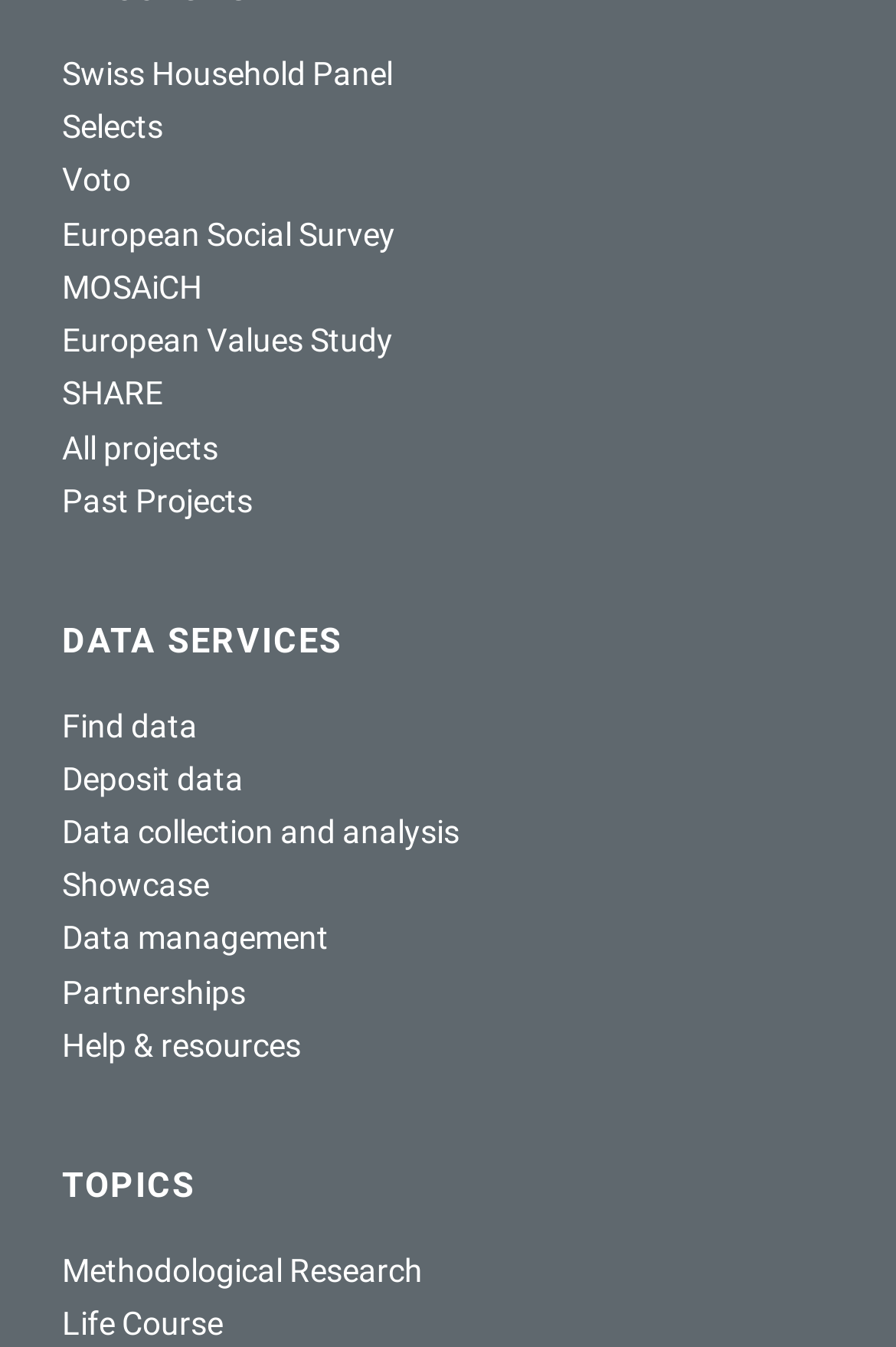Determine the bounding box coordinates for the area you should click to complete the following instruction: "Explore the Methodological Research topic".

[0.069, 0.929, 0.472, 0.956]